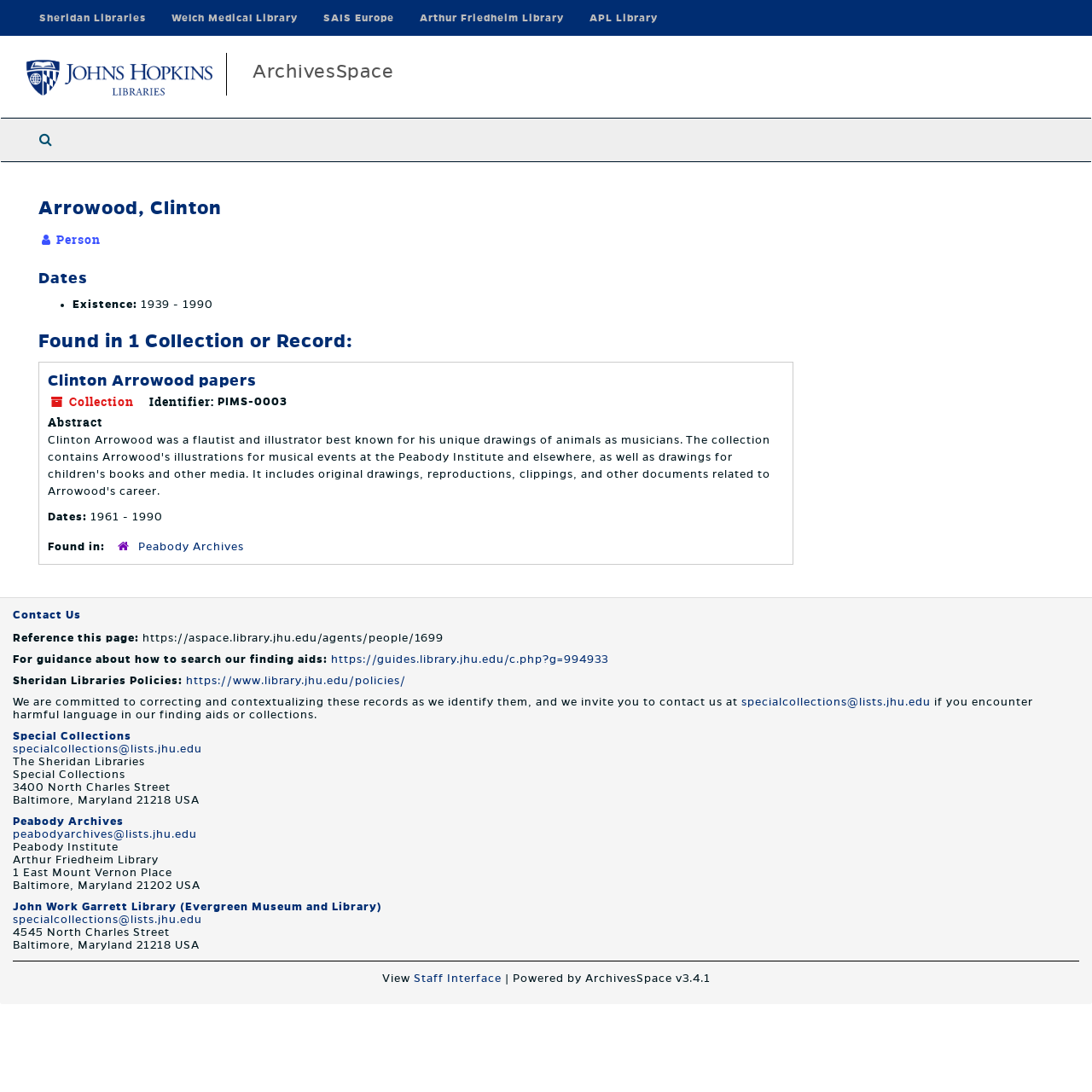Give a one-word or one-phrase response to the question: 
What is the name of the library that has the Clinton Arrowood papers?

Peabody Archives